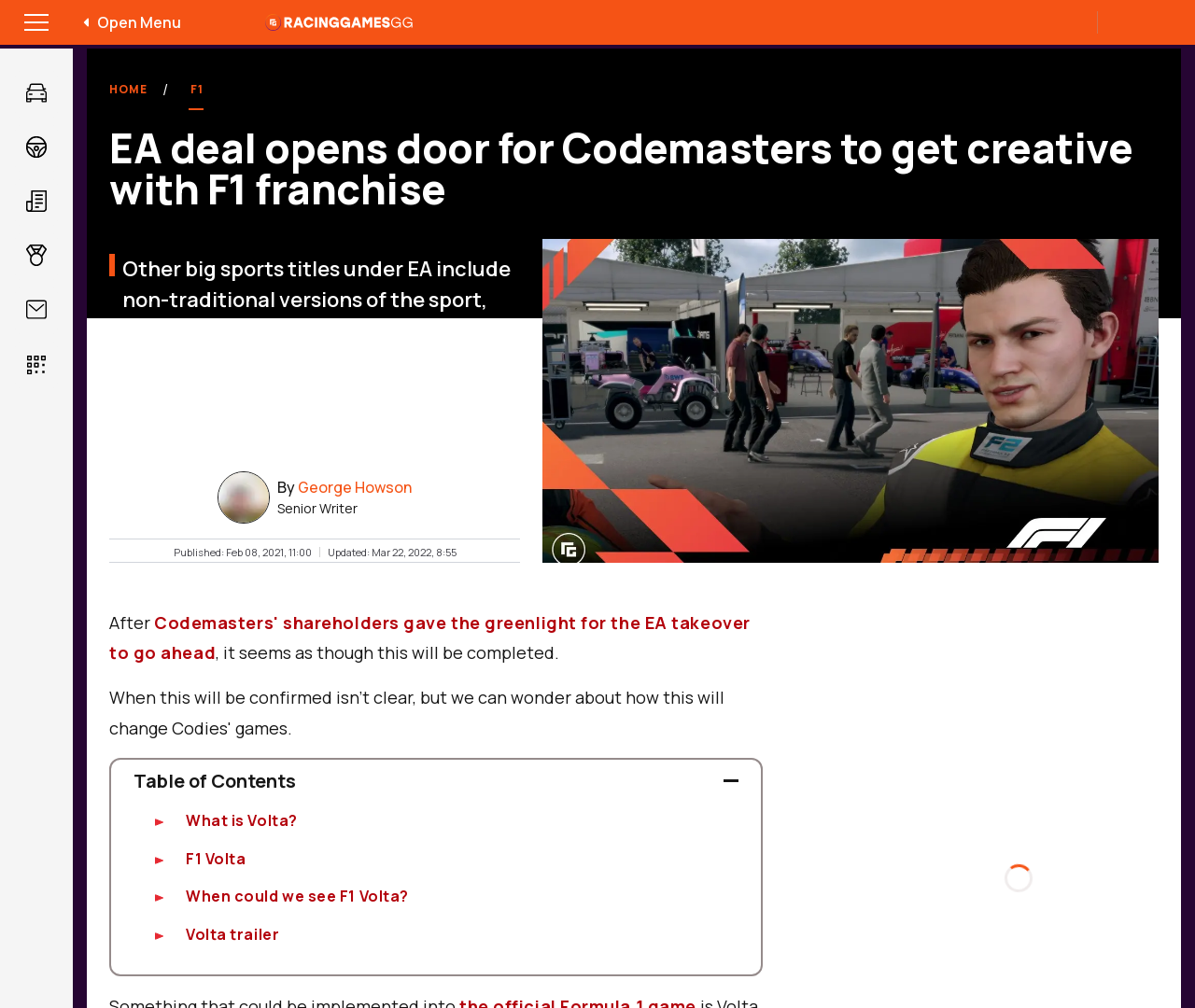Give a short answer using one word or phrase for the question:
Who is the author of the article?

George Howson